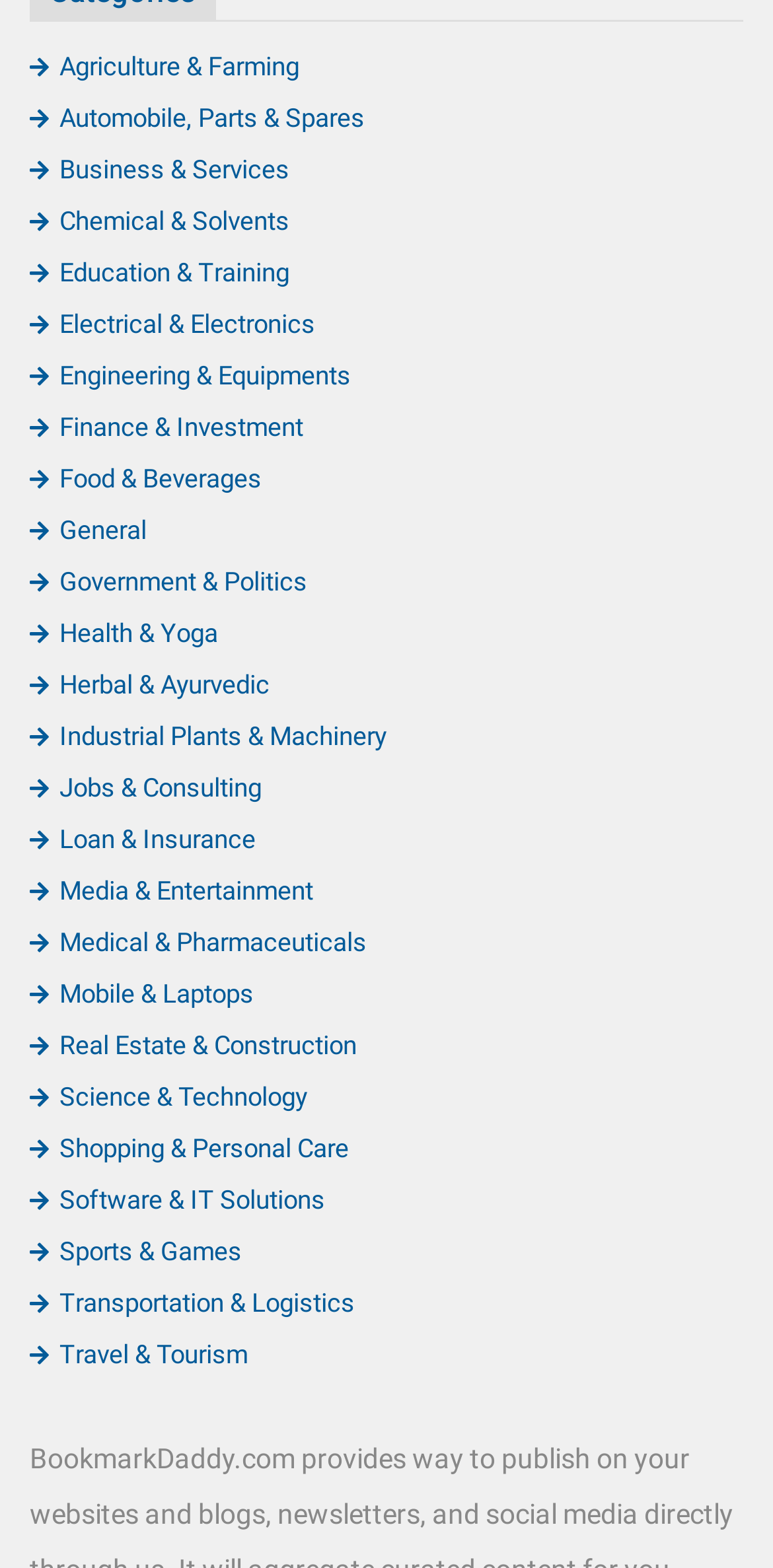Find the bounding box coordinates for the UI element whose description is: "Travel & Tourism". The coordinates should be four float numbers between 0 and 1, in the format [left, top, right, bottom].

[0.038, 0.855, 0.321, 0.874]